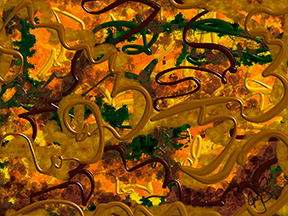What is the effect of the flowing forms in the artwork?
Craft a detailed and extensive response to the question.

The caption describes the flowing forms as creating a sense of movement and depth, evoking an organic, almost chaotic feel that draws the viewer in, indicating that the flowing forms have a dynamic and engaging effect on the viewer.